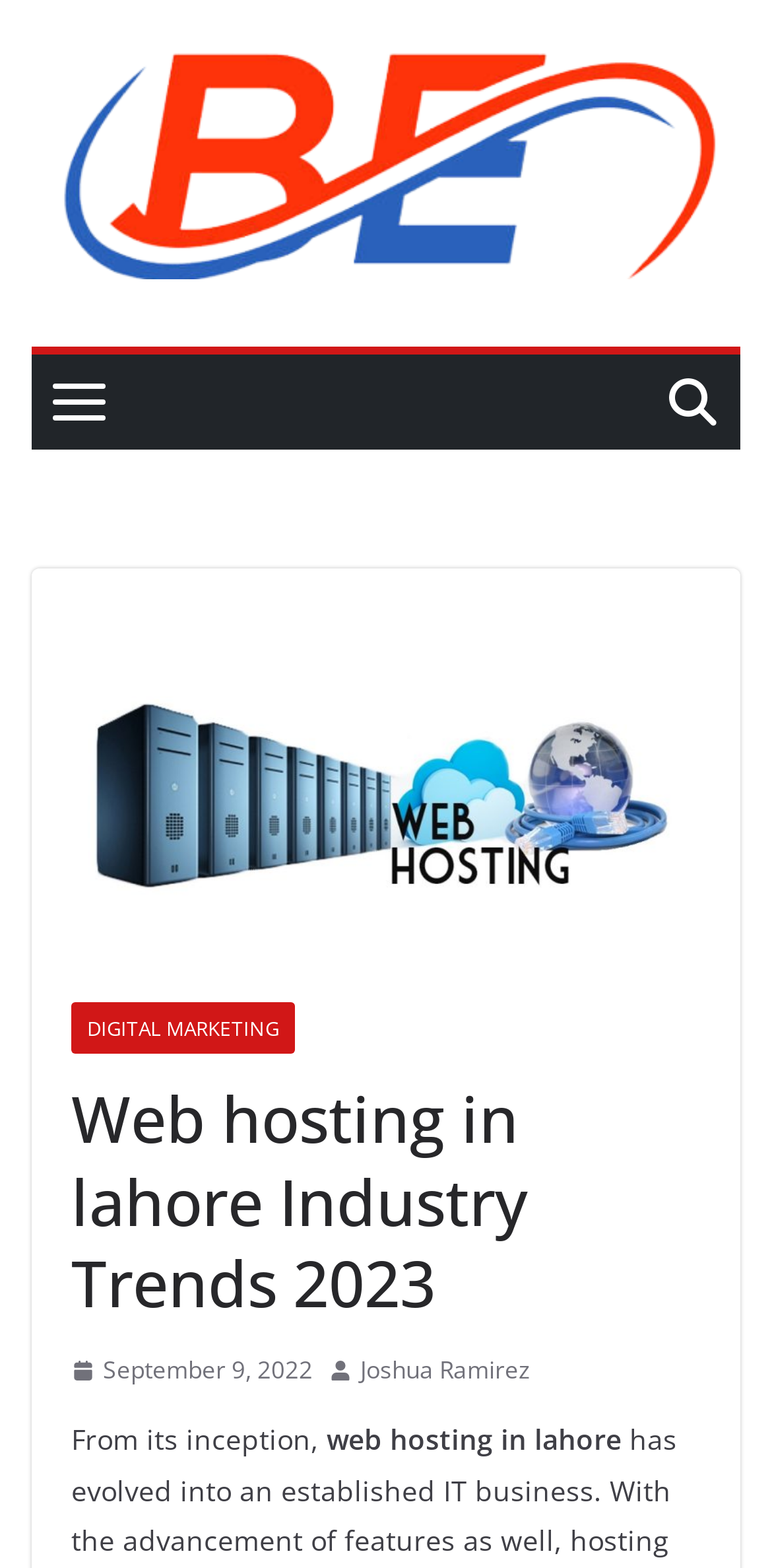Using the element description provided, determine the bounding box coordinates in the format (top-left x, top-left y, bottom-right x, bottom-right y). Ensure that all values are floating point numbers between 0 and 1. Element description: September 9, 2022

[0.092, 0.807, 0.405, 0.835]